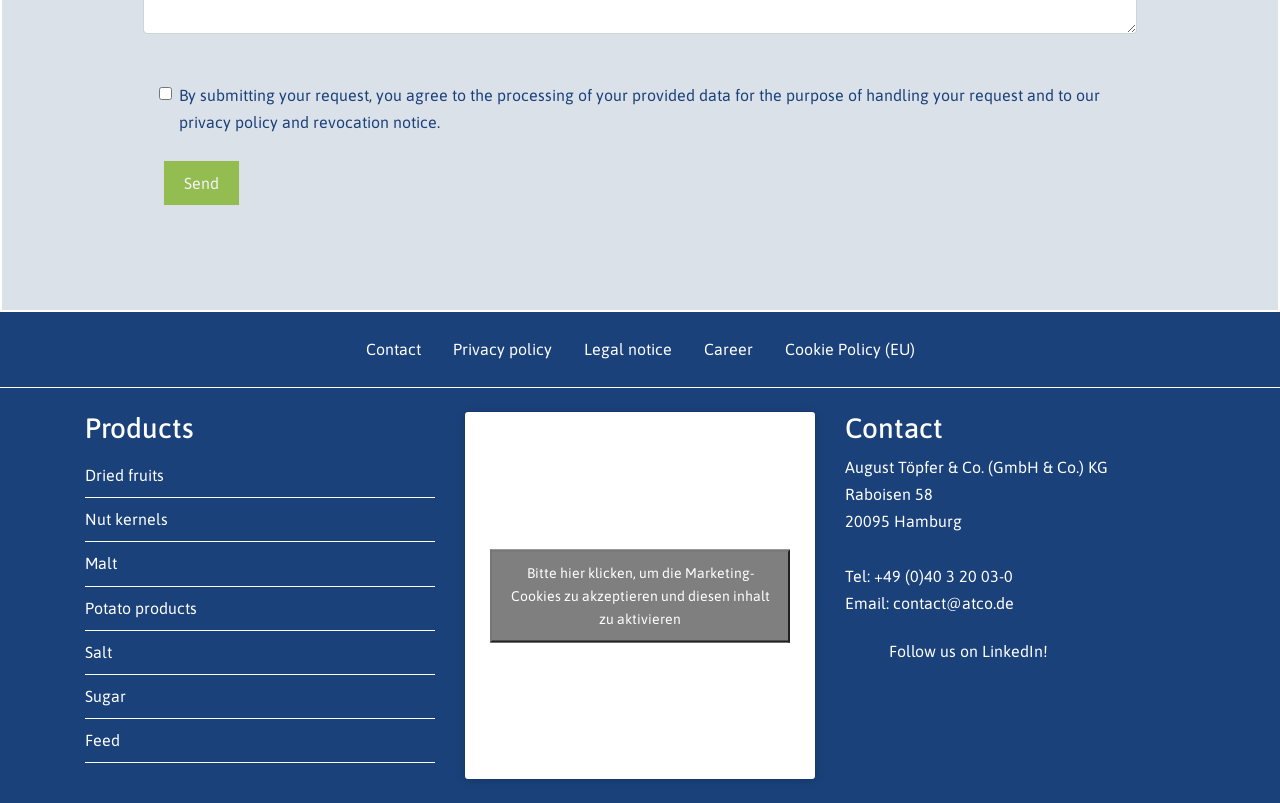Determine the bounding box coordinates of the clickable area required to perform the following instruction: "Click the 'Follow us on LinkedIn!' link". The coordinates should be represented as four float numbers between 0 and 1: [left, top, right, bottom].

[0.66, 0.8, 0.819, 0.822]